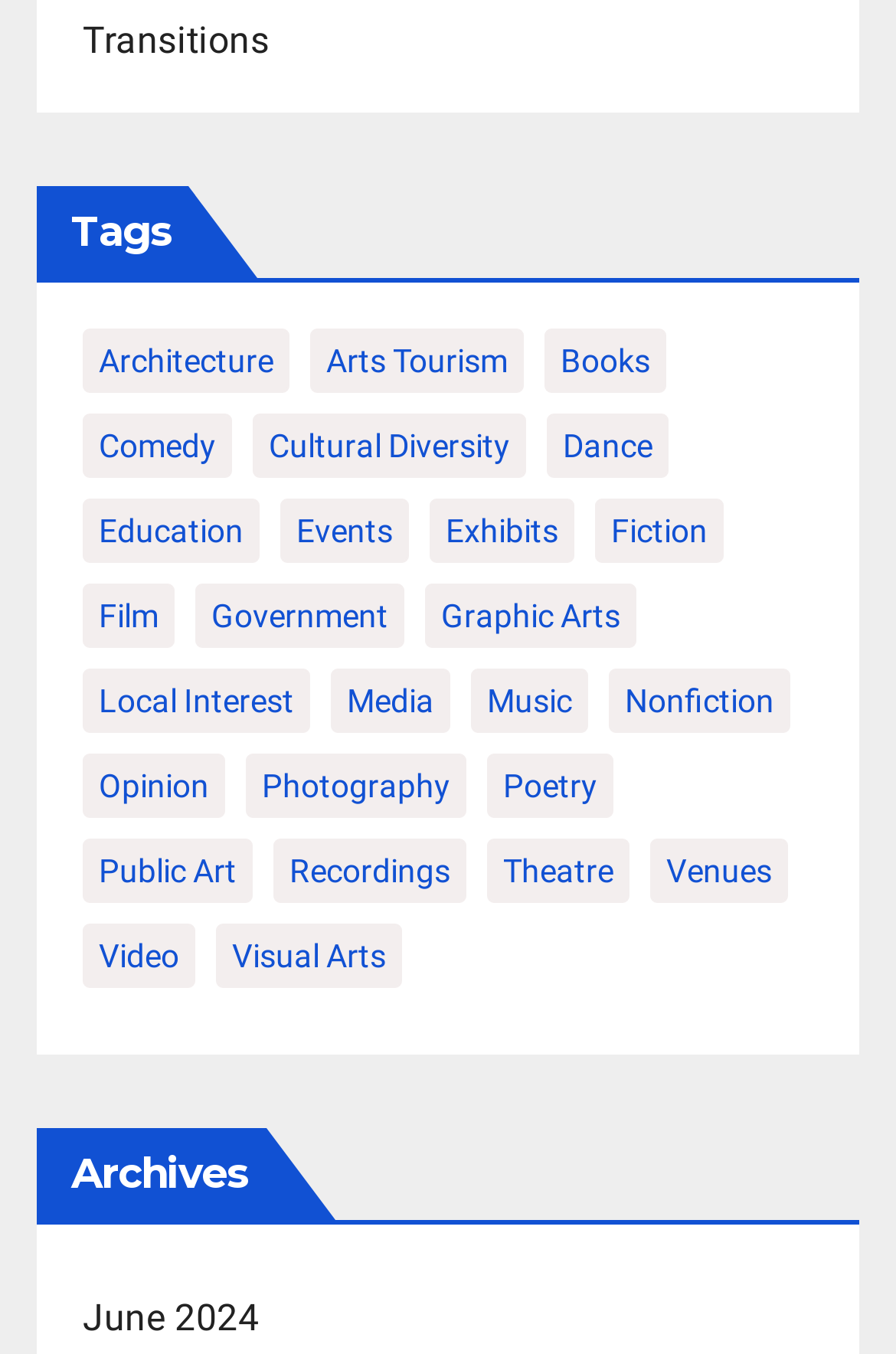Analyze the image and give a detailed response to the question:
How many categories are there on the webpage?

I determined the number of categories on the webpage by counting the links. There are 30 links, each representing a category, on the webpage.